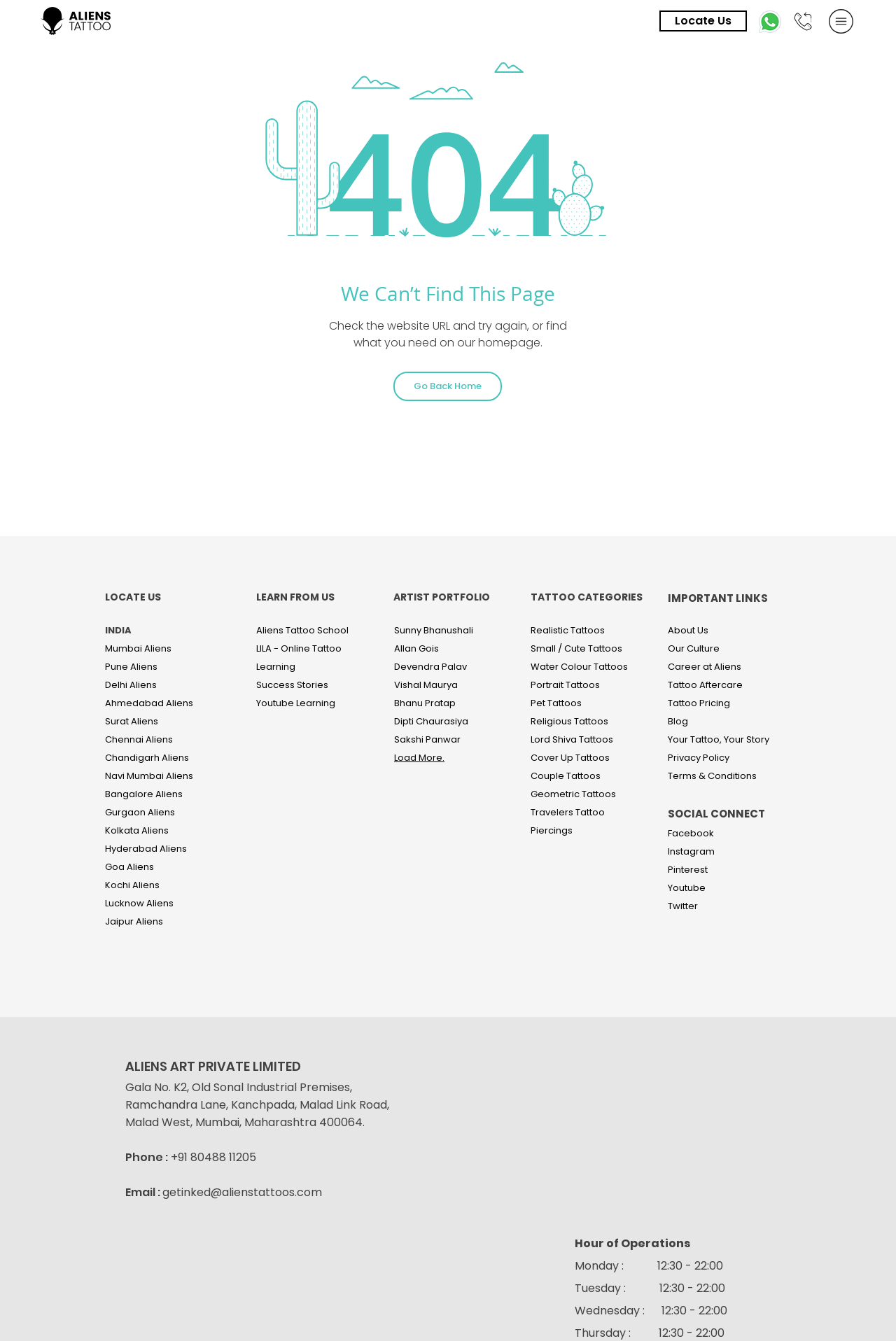How many tattoo artists are listed on this page?
Please craft a detailed and exhaustive response to the question.

The webpage lists several tattoo artists under the 'ARTIST PORTFOLIO' section. By counting the number of links in this section, we can determine that there are 8 tattoo artists listed.